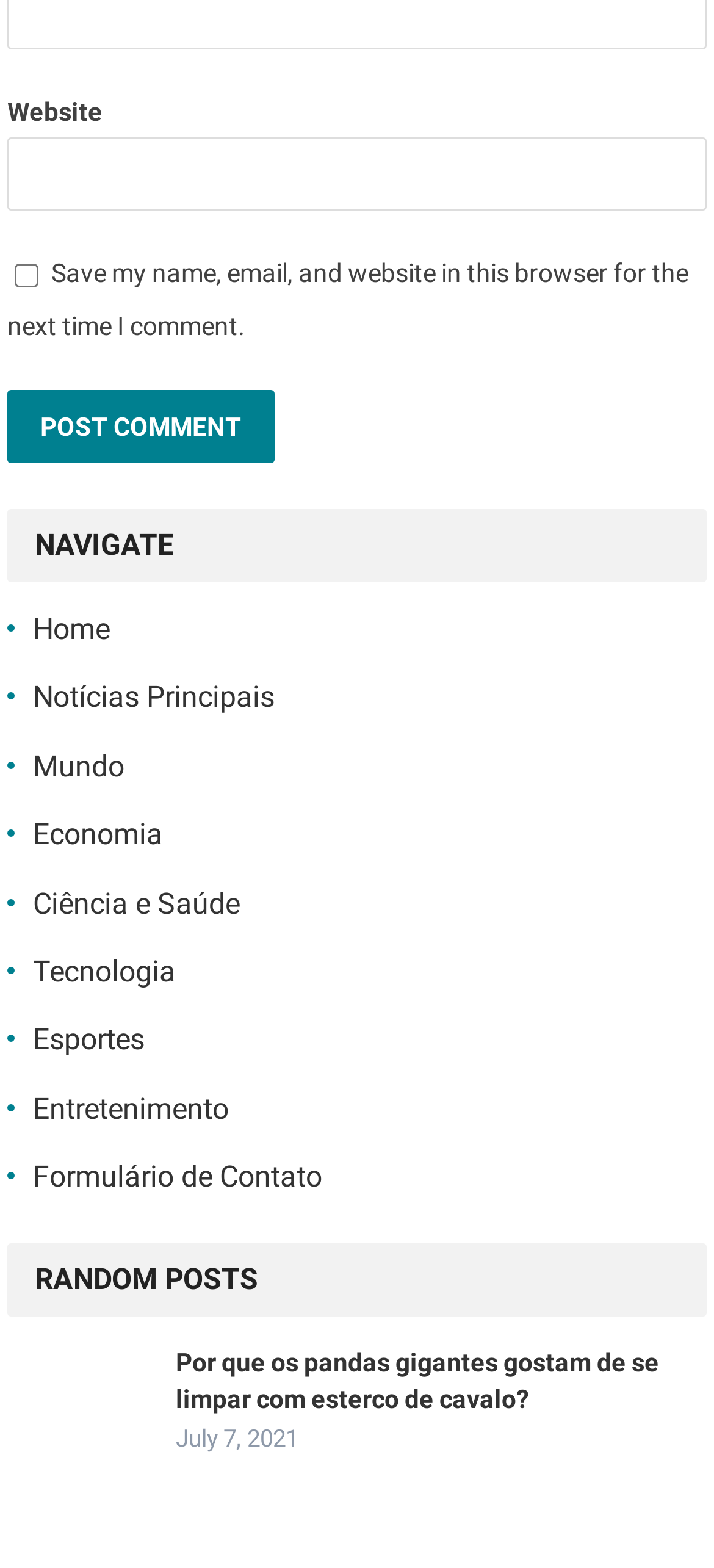Determine the bounding box coordinates (top-left x, top-left y, bottom-right x, bottom-right y) of the UI element described in the following text: Notícias Principais

[0.046, 0.434, 0.384, 0.456]